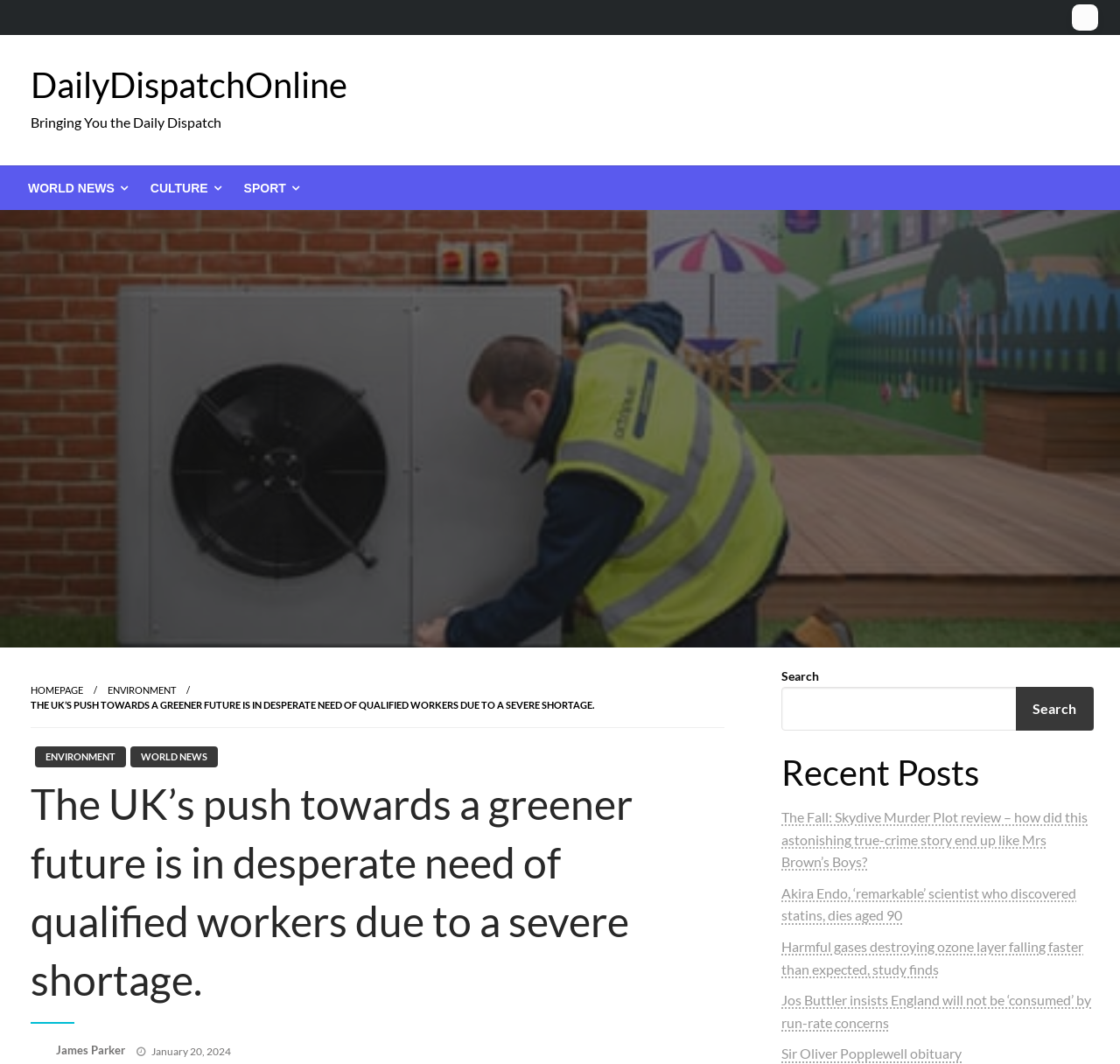Find the bounding box coordinates of the UI element according to this description: "Sport".

[0.204, 0.156, 0.274, 0.197]